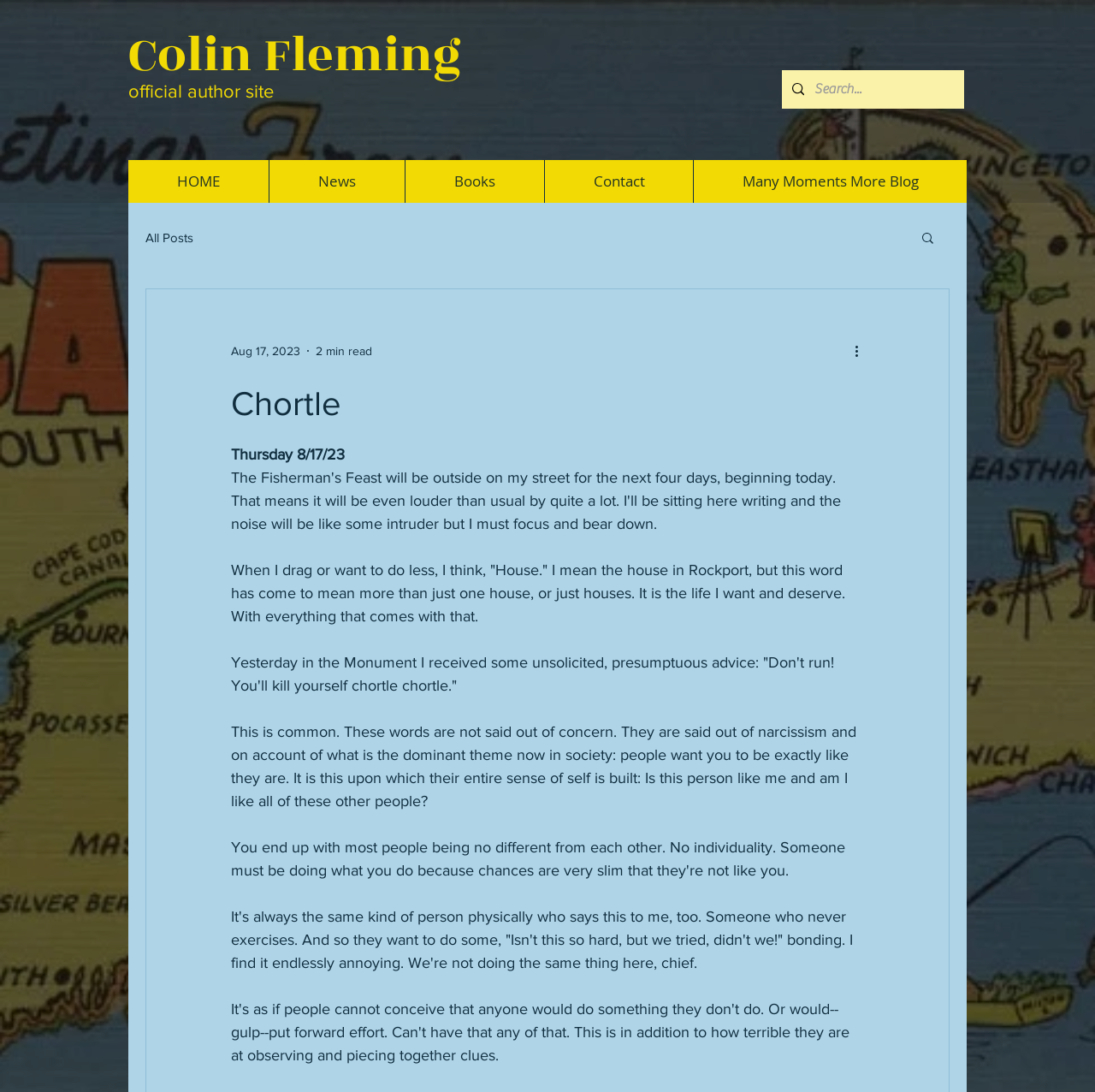Present a detailed account of what is displayed on the webpage.

The webpage appears to be a personal blog or author's website, with a focus on the author's writings and thoughts. At the top of the page, there is a heading with the author's name, "Colin Fleming", and a subtitle "official author site". 

Below the author's name, there is a search bar with a magnifying glass icon, allowing users to search for specific content on the site. To the left of the search bar, there is a navigation menu with links to different sections of the site, including "HOME", "News", "Books", "Contact", and "Many Moments More Blog". 

The main content of the page is a blog post, which appears to be a personal reflection or essay. The post is dated "Thursday 8/17/23" and has a estimated reading time of "2 min read". The text of the post is divided into several paragraphs, discussing the author's thoughts on self-improvement, societal pressures, and personal growth. 

There are no images in the main content of the post, but there are several icons and buttons throughout the page, including a search icon, a "More actions" button, and a navigation icon for the blog section. The overall layout of the page is clean and easy to navigate, with clear headings and concise text.